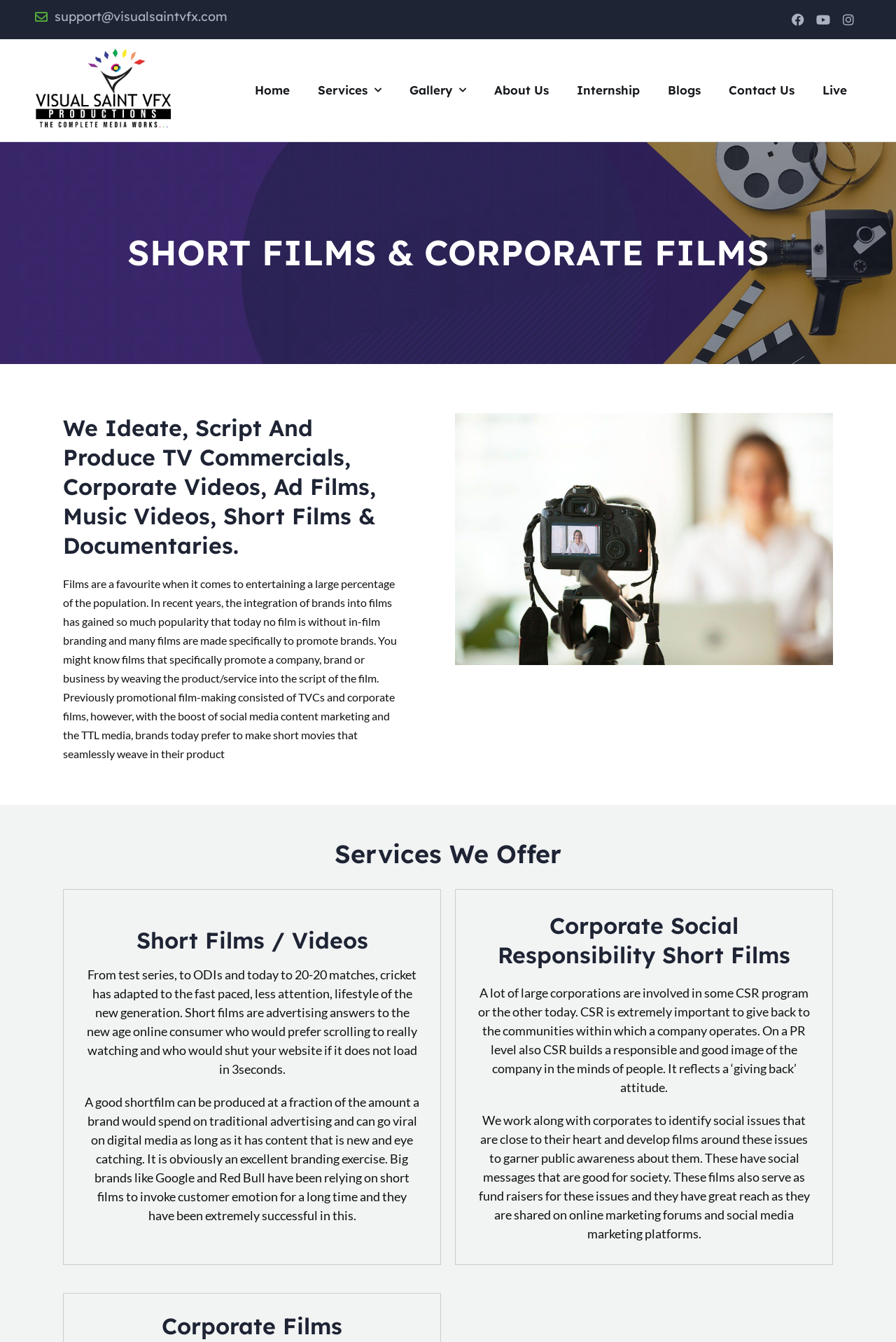Determine the bounding box coordinates of the clickable region to carry out the instruction: "Contact the company via email".

[0.061, 0.006, 0.254, 0.018]